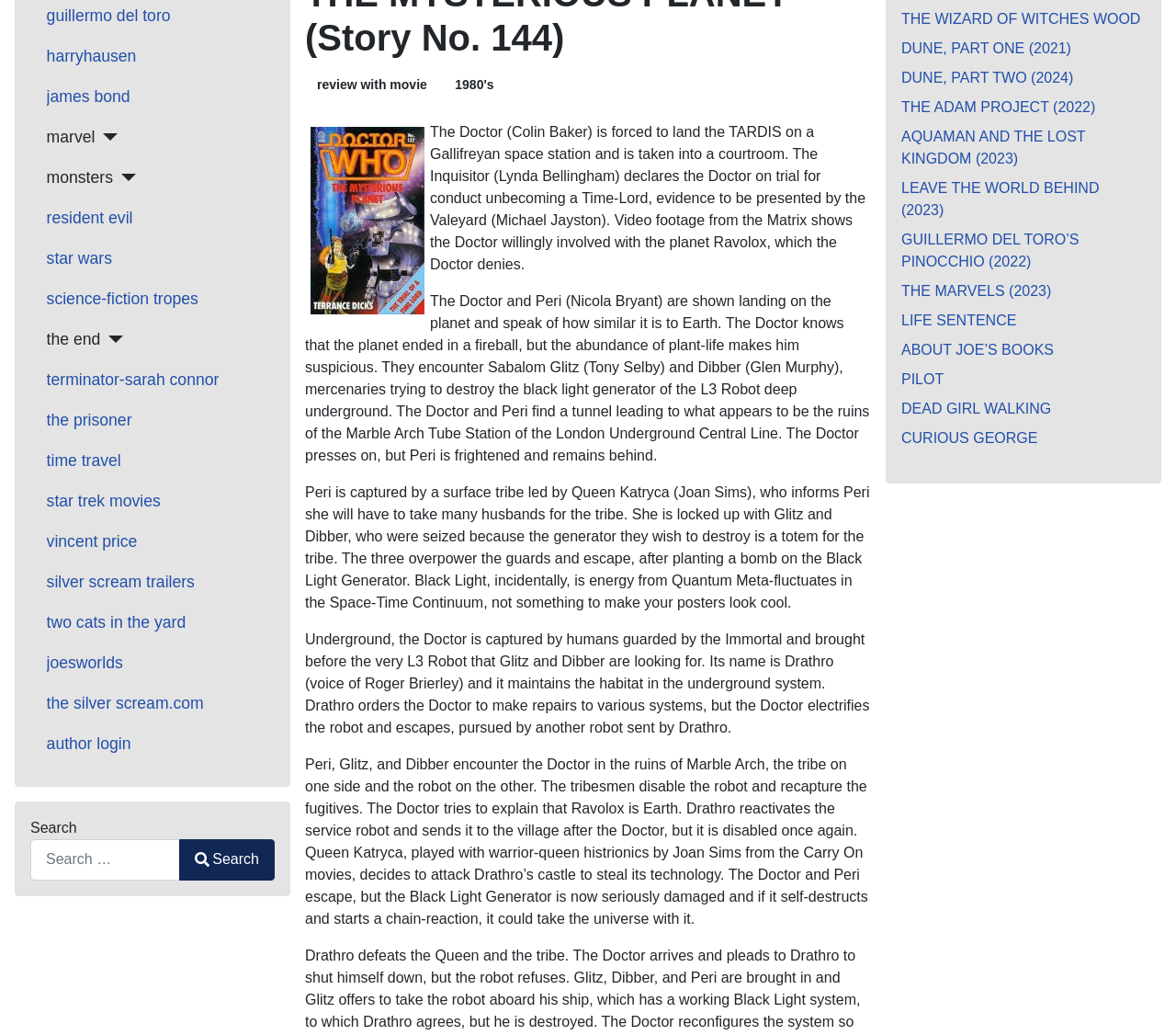Given the webpage screenshot, identify the bounding box of the UI element that matches this description: "review with movie".

[0.262, 0.069, 0.37, 0.096]